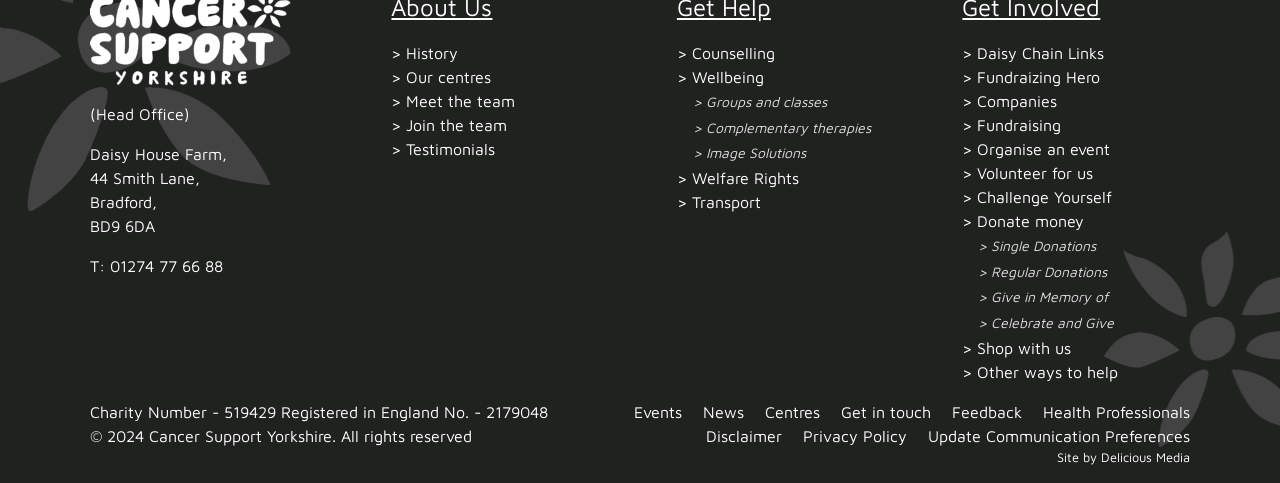Please mark the bounding box coordinates of the area that should be clicked to carry out the instruction: "Visit the GREEN ENERGY page".

None